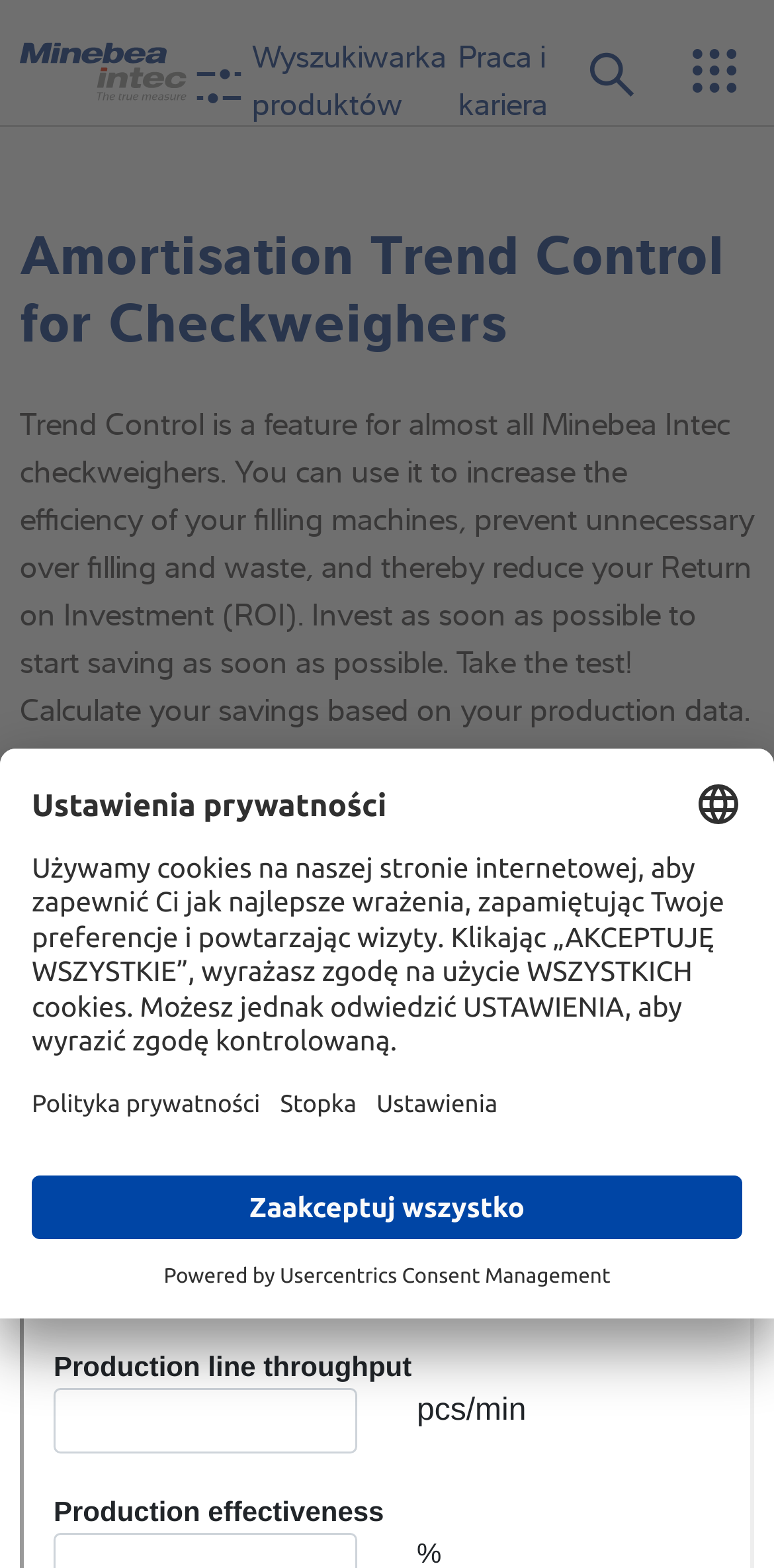Can you specify the bounding box coordinates of the area that needs to be clicked to fulfill the following instruction: "Search for a product"?

[0.185, 0.08, 0.954, 0.148]